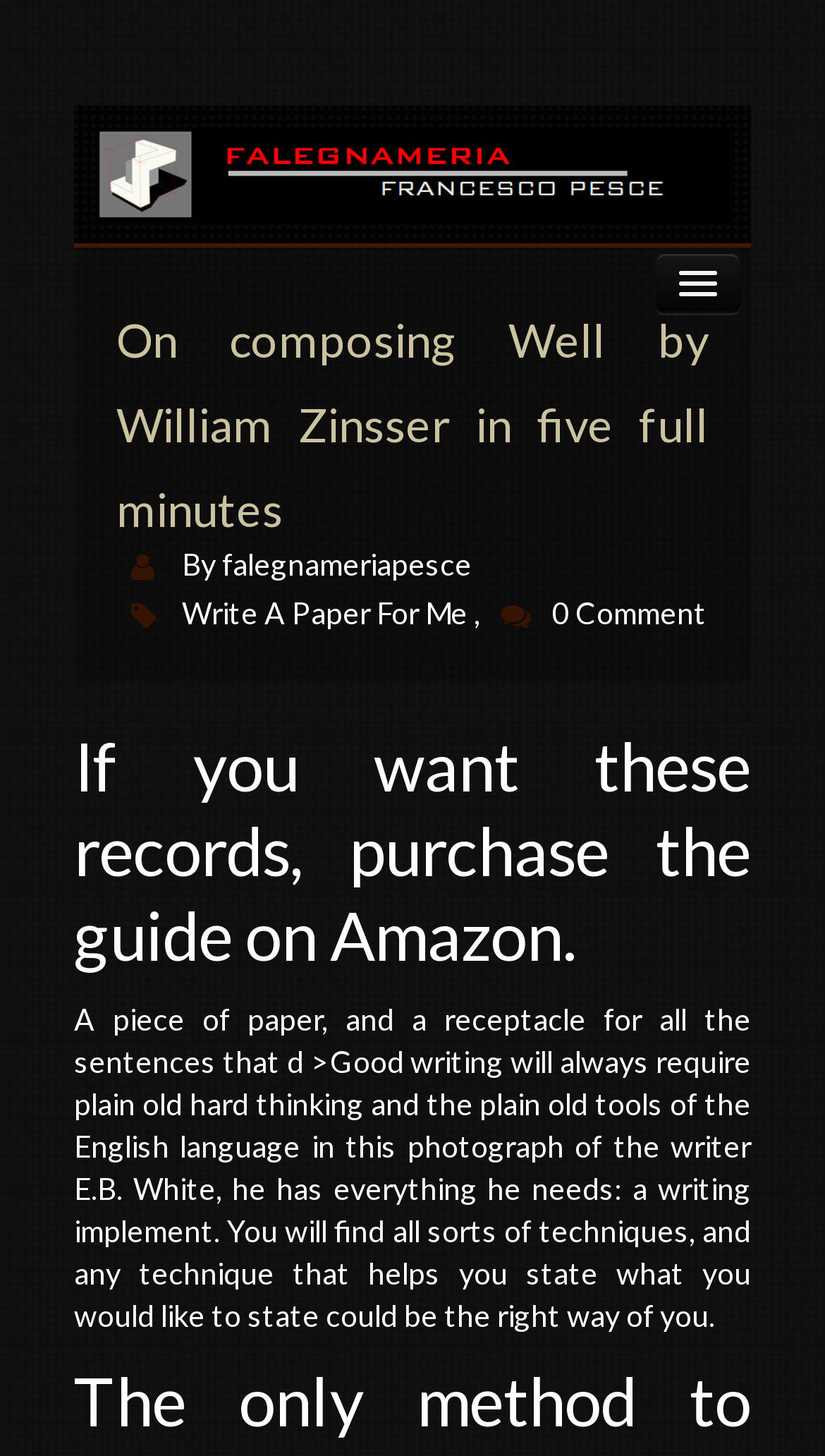How many buttons are on the webpage?
Refer to the image and respond with a one-word or short-phrase answer.

1